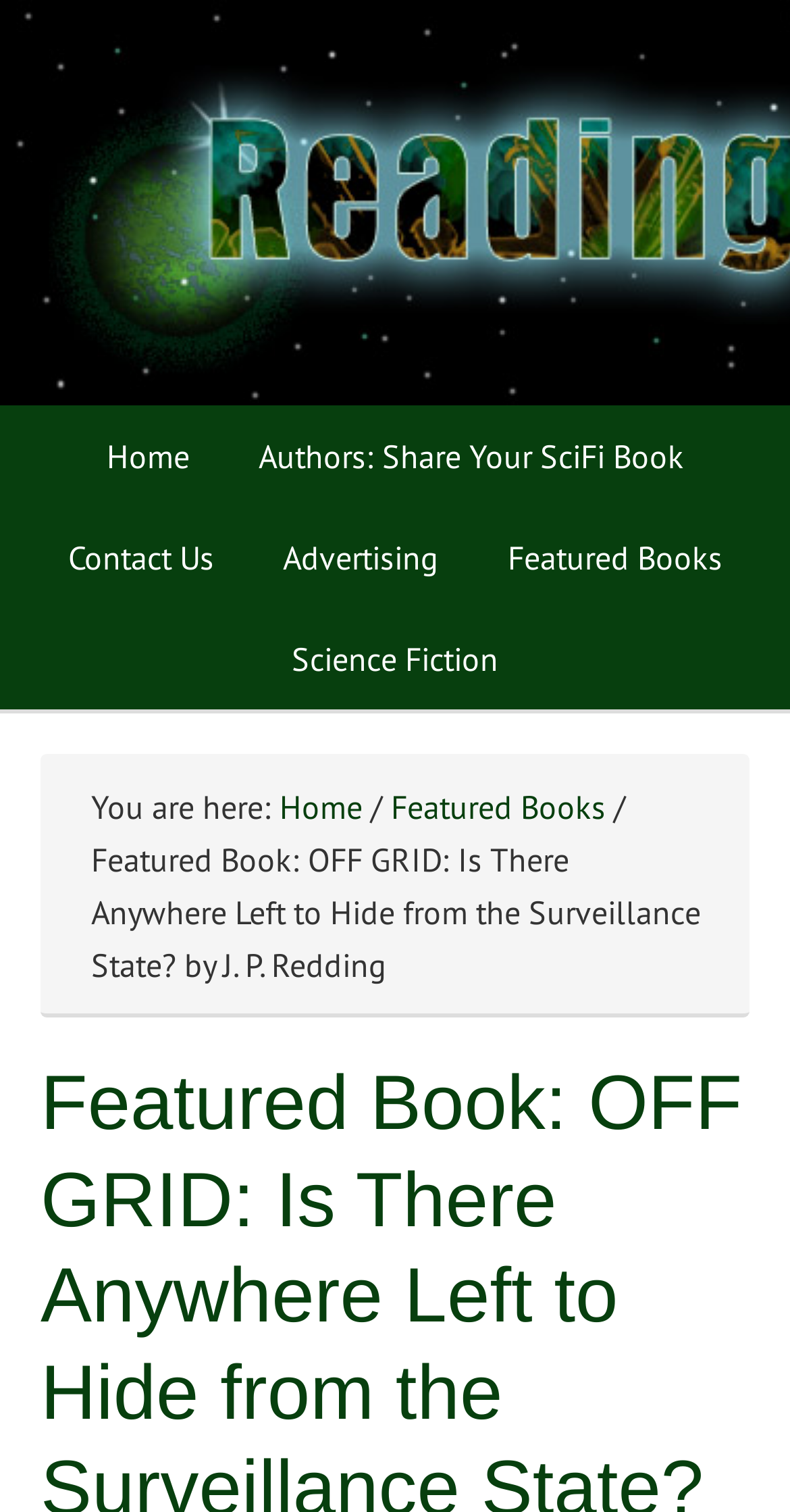Please identify the bounding box coordinates of the element's region that I should click in order to complete the following instruction: "read about OFF GRID book". The bounding box coordinates consist of four float numbers between 0 and 1, i.e., [left, top, right, bottom].

[0.115, 0.555, 0.887, 0.651]